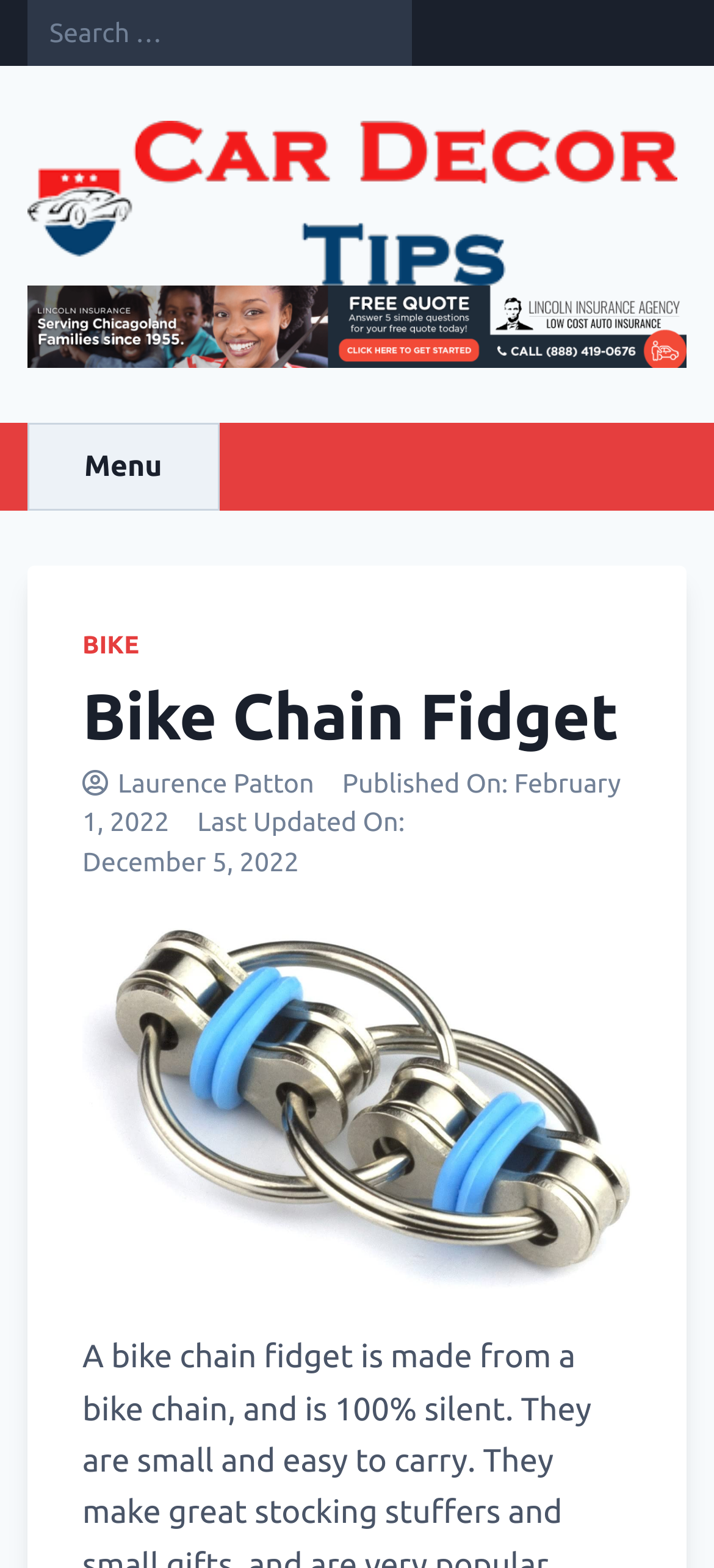Please give a short response to the question using one word or a phrase:
What is the category of the article?

BIKE